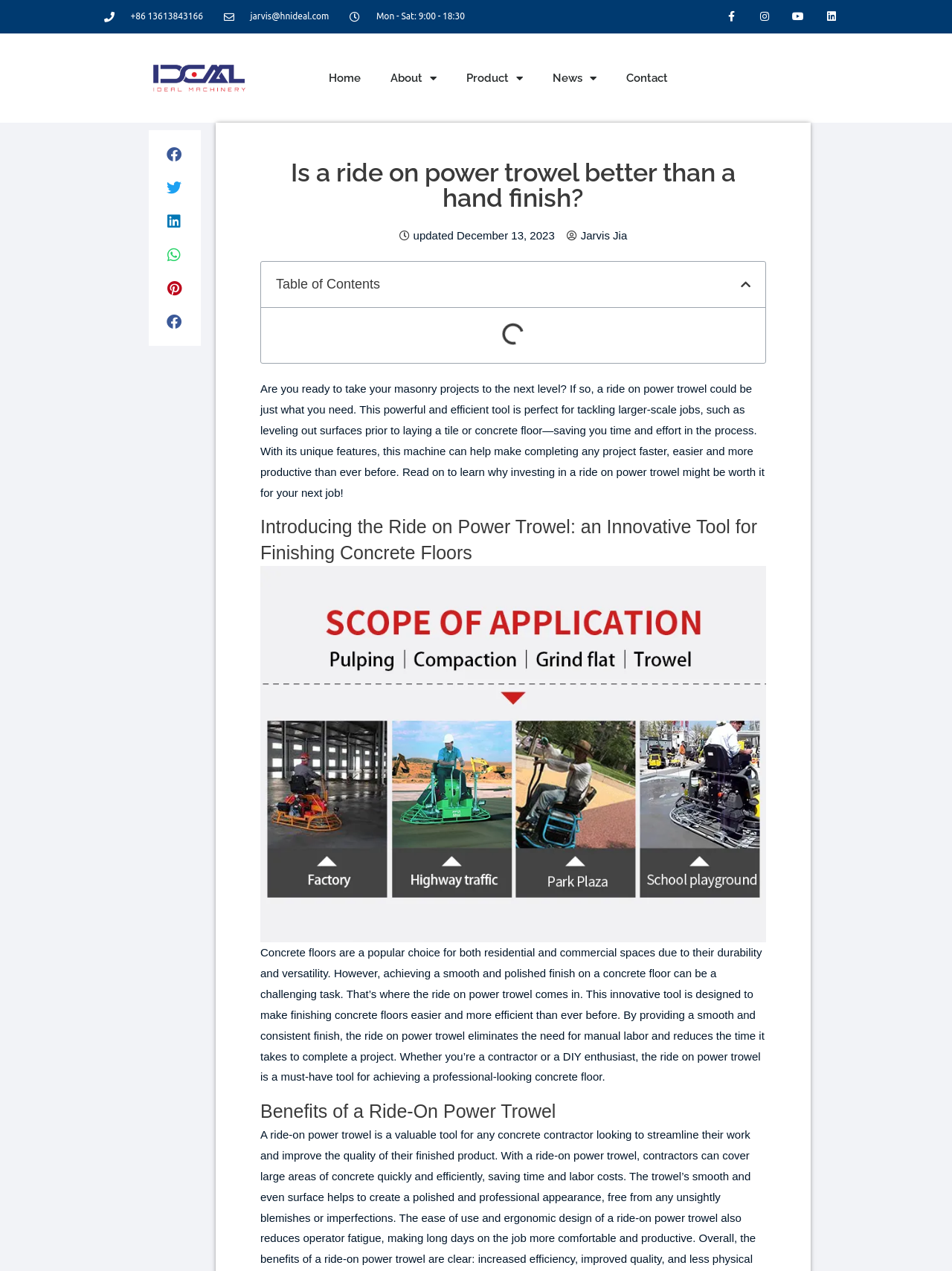What type of floors can a ride on power trowel be used for?
Using the image, provide a detailed and thorough answer to the question.

The webpage specifically mentions that a ride on power trowel is designed to make finishing concrete floors easier and more efficient than ever before.